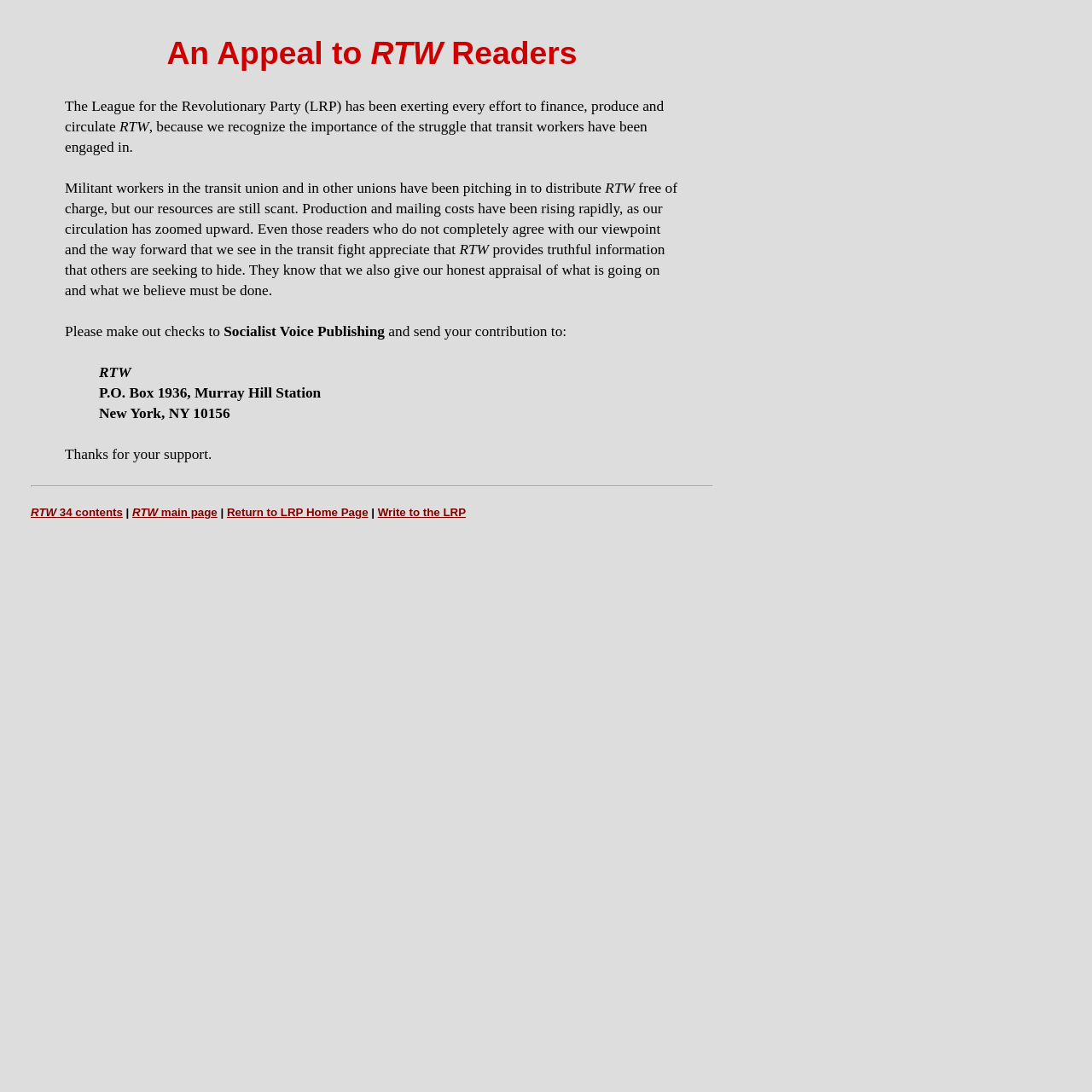Answer the question in one word or a short phrase:
Where can contributions be sent?

P.O. Box 1936, Murray Hill Station